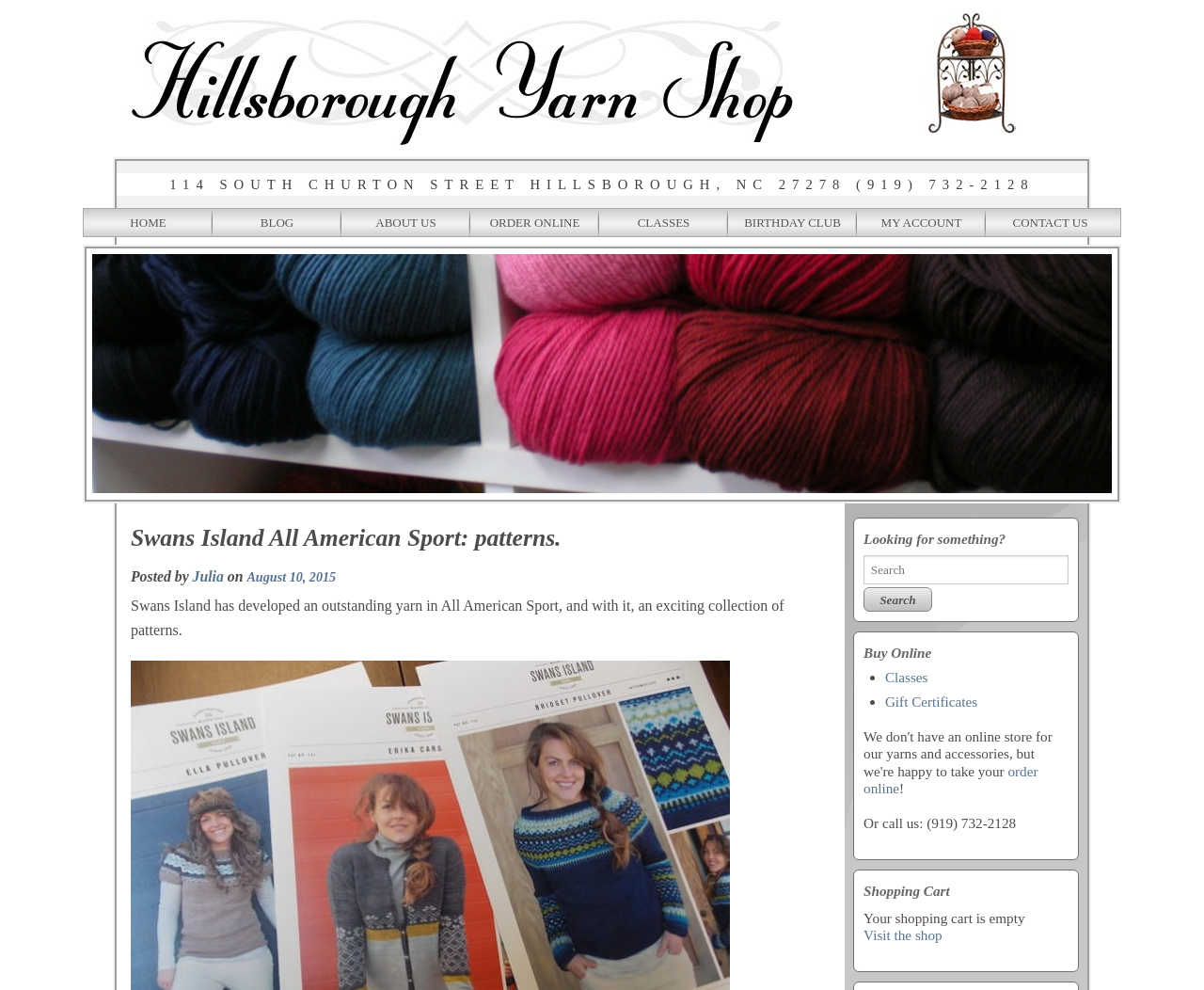Extract the bounding box coordinates for the UI element described as: "Classes".

[0.498, 0.211, 0.605, 0.24]